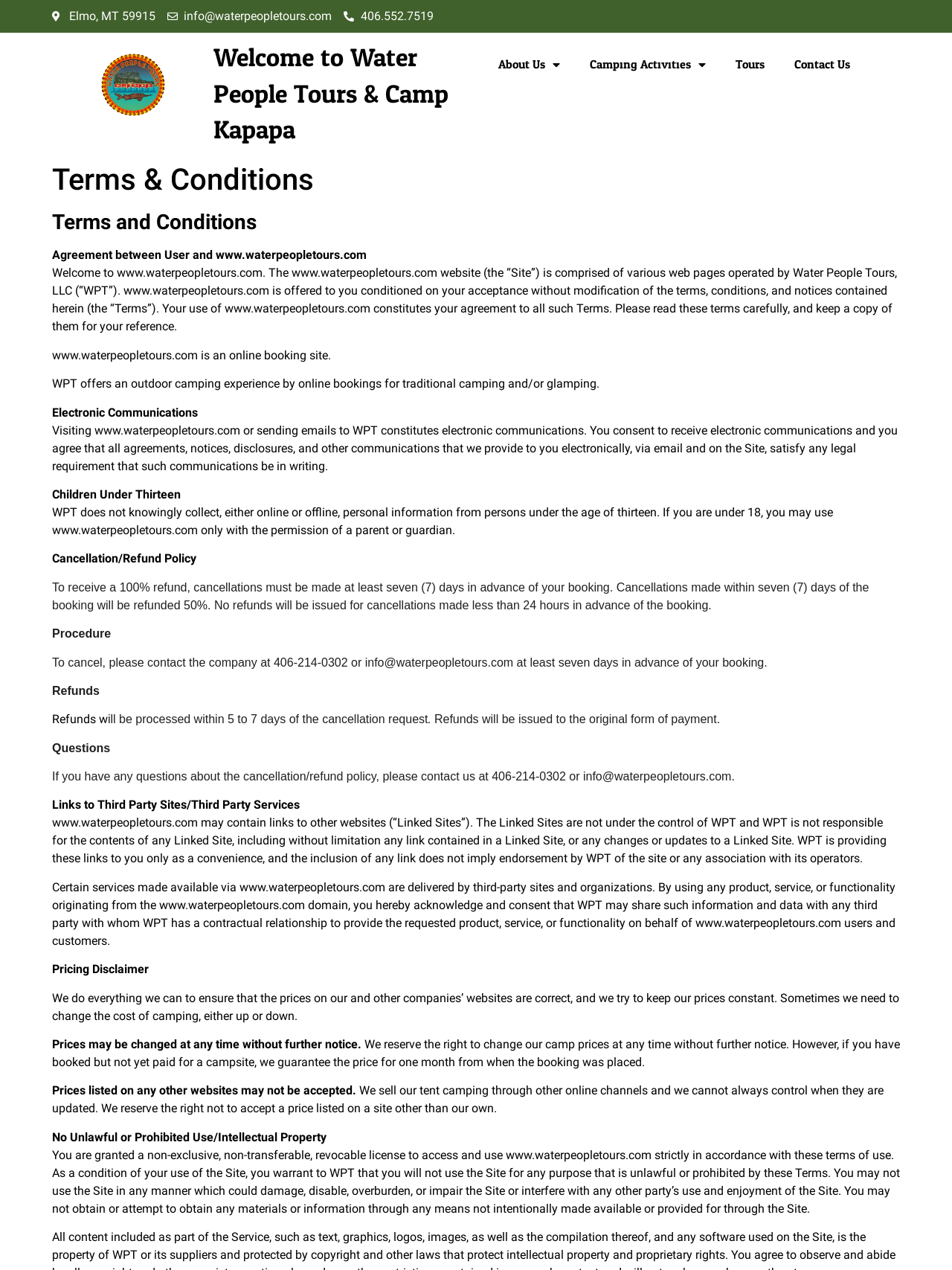Summarize the webpage with a detailed and informative caption.

The webpage is about the Terms and Conditions of Water People Tours & Camp Kapapa. At the top, there is a header section with the company's address, email, and phone number. Below this, there is a navigation menu with links to "About Us", "Camping Activities", "Tours", and "Contact Us".

The main content of the page is divided into several sections, each with a heading. The first section is an introduction to the Terms and Conditions, stating that by using the website, users agree to these terms. The next section explains that the website is an online booking site for camping experiences.

The following sections cover various topics, including electronic communications, children under thirteen, cancellation and refund policies, procedure for cancellations, refunds, and questions about the cancellation policy. There is also a section about links to third-party sites and services, and another about pricing disclaimers.

Throughout the page, there are multiple paragraphs of text explaining each topic in detail. The text is organized in a clear and readable format, with headings and subheadings to help users navigate the content.